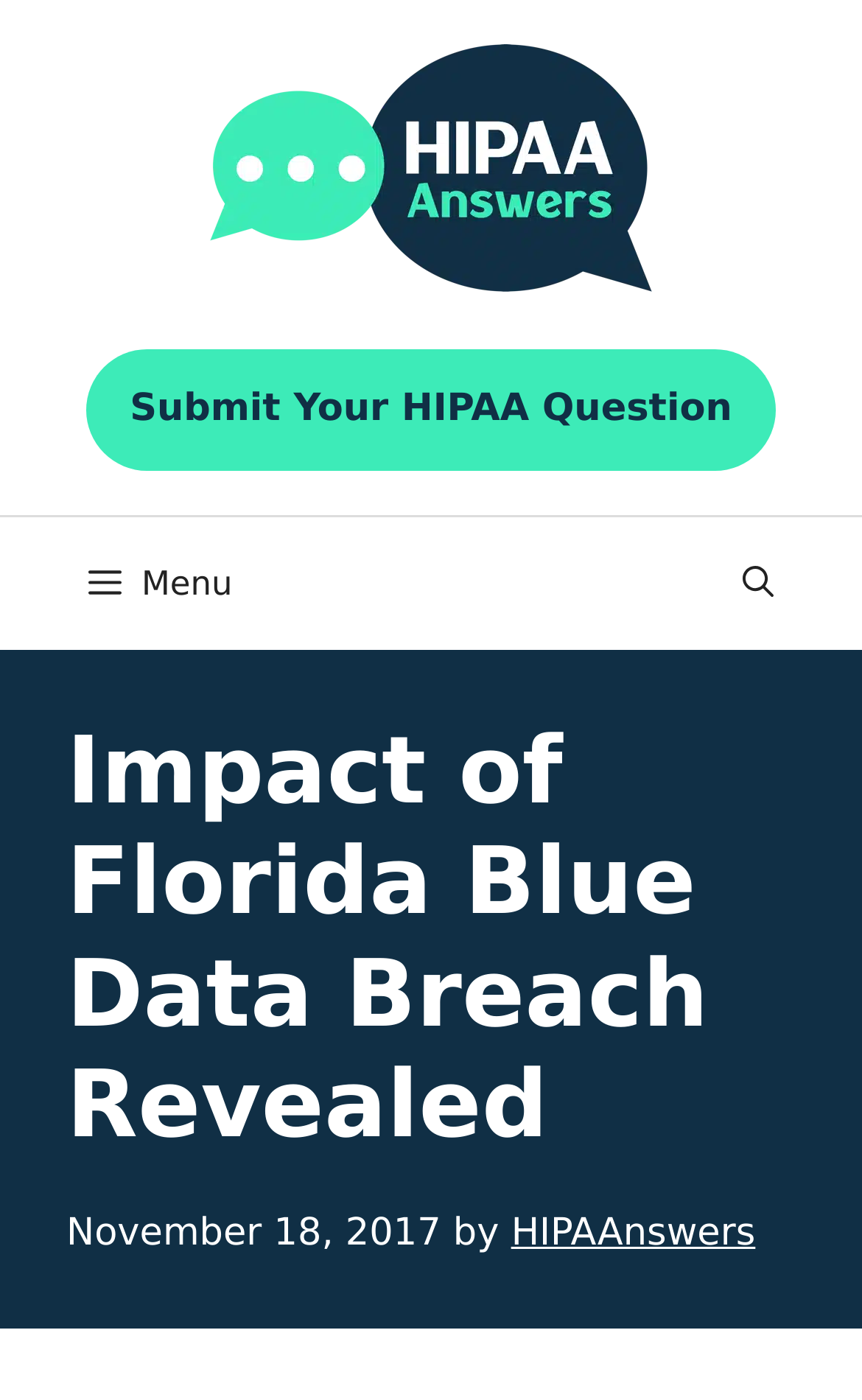What is the topic of the article?
Answer the question in a detailed and comprehensive manner.

I inferred the answer by analyzing the heading element, which contains the text 'Impact of Florida Blue Data Breach Revealed'. This suggests that the article is about the impact of a data breach related to Florida Blue.